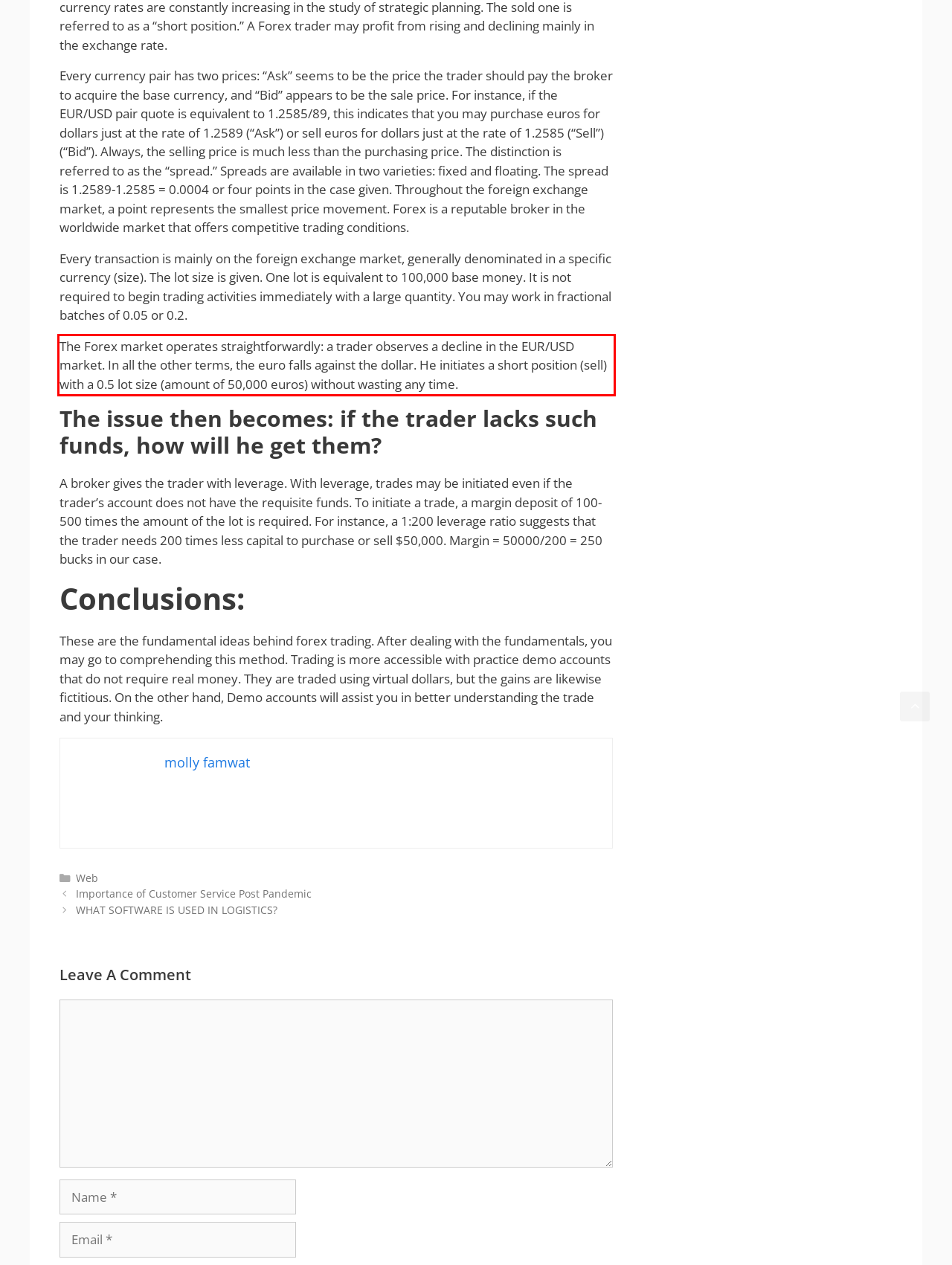Analyze the screenshot of the webpage that features a red bounding box and recognize the text content enclosed within this red bounding box.

The Forex market operates straightforwardly: a trader observes a decline in the EUR/USD market. In all the other terms, the euro falls against the dollar. He initiates a short position (sell) with a 0.5 lot size (amount of 50,000 euros) without wasting any time.